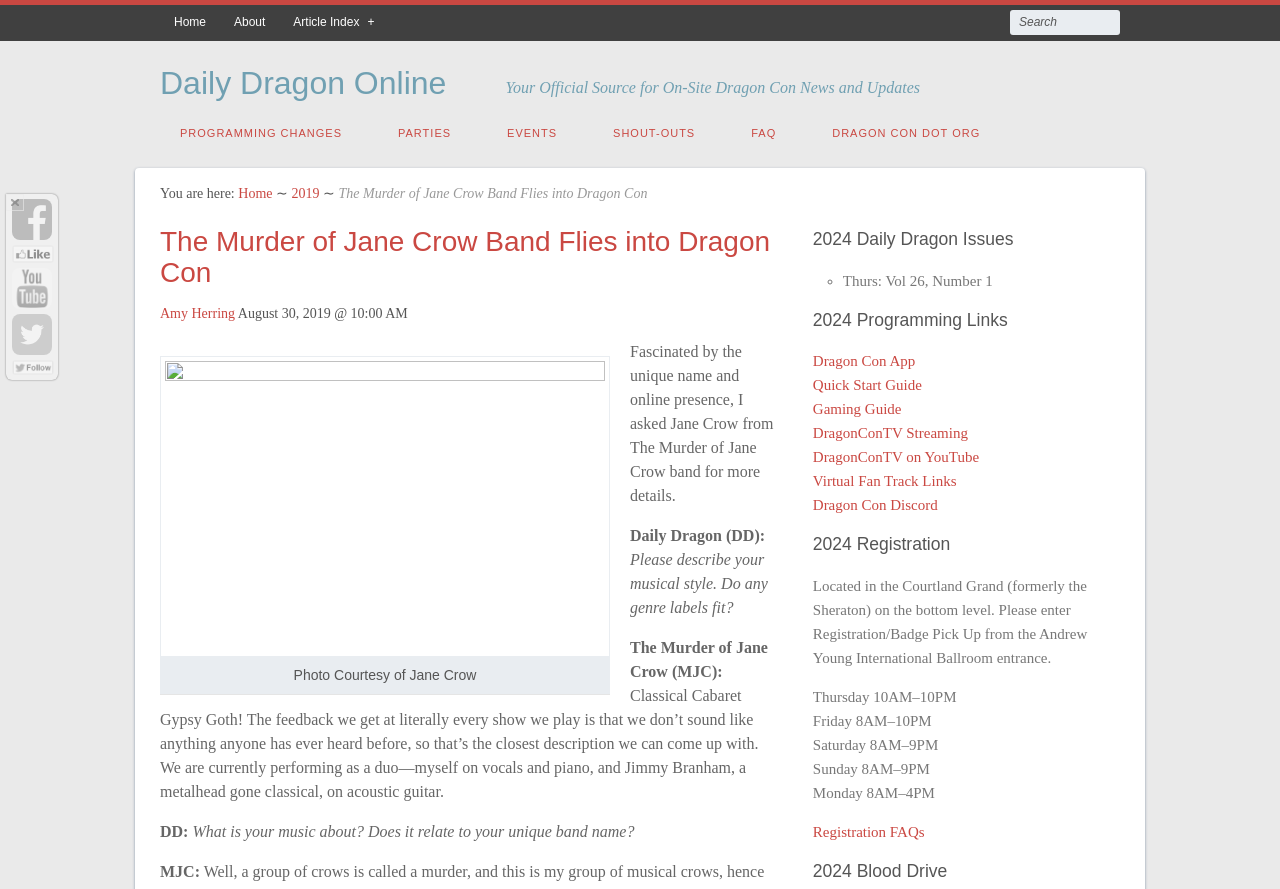Identify the bounding box of the UI element described as follows: "About". Provide the coordinates as four float numbers in the range of 0 to 1 [left, top, right, bottom].

[0.172, 0.006, 0.218, 0.046]